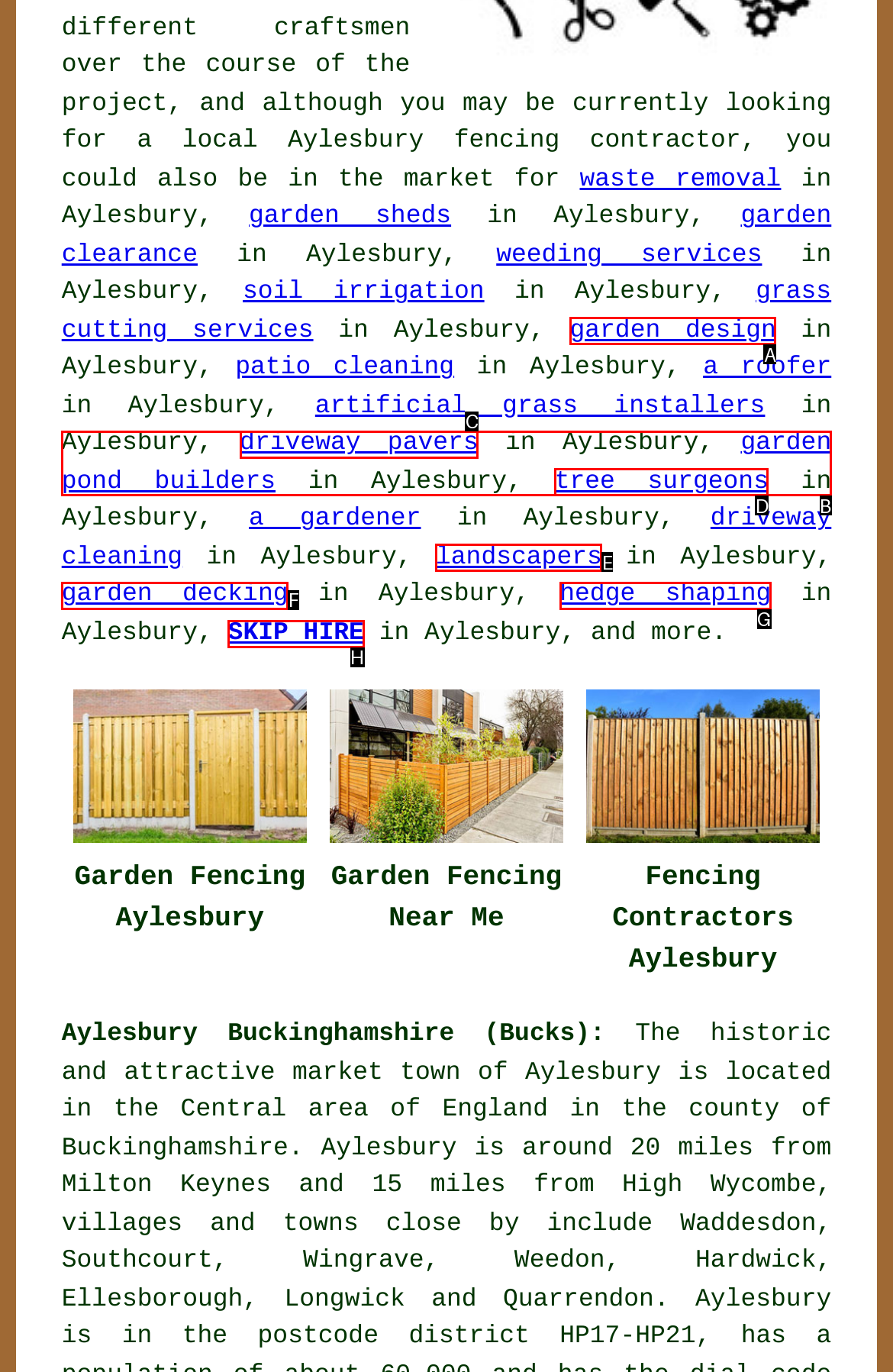Among the marked elements in the screenshot, which letter corresponds to the UI element needed for the task: explore SKIP HIRE?

H